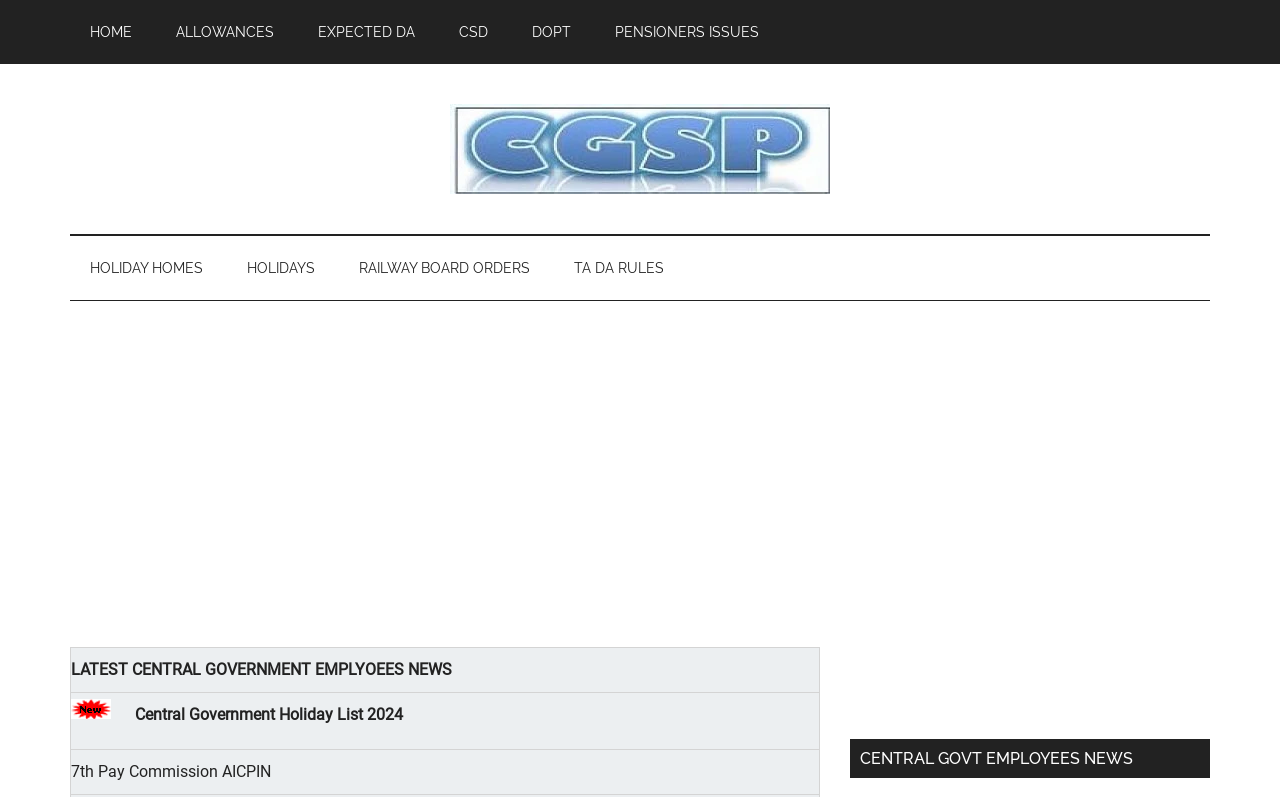Describe all significant elements and features of the webpage.

The webpage is about Central Government Employees News, with a focus on the latest news and updates. At the top, there are three "Skip to" links, allowing users to navigate to the main content, secondary menu, or primary sidebar. Below these links, there is a main navigation menu with eight links, including "HOME", "ALLOWANCES", "EXPECTED DA", and "PENSIONERS ISSUES". 

To the right of the main navigation menu, there is a link to "CENTRAL GOVT EMPLOYEES NEWS". Below this, there is a secondary navigation menu with four links, including "HOLIDAY HOMES" and "RAILWAY BOARD ORDERS". 

The main content of the webpage is divided into rows, with each row containing a grid cell with a news article or update. There are three rows, with the first row containing an article about the latest central government employees news, the second row containing an article about the central government holiday list for 2024, and the third row containing an article about the 7th Pay Commission AICPIN. 

To the right of the main content, there is a primary sidebar with a heading and an advertisement iframe. At the bottom of the webpage, there is a heading "CENTRAL GOVT EMPLOYEES NEWS" and another advertisement iframe.